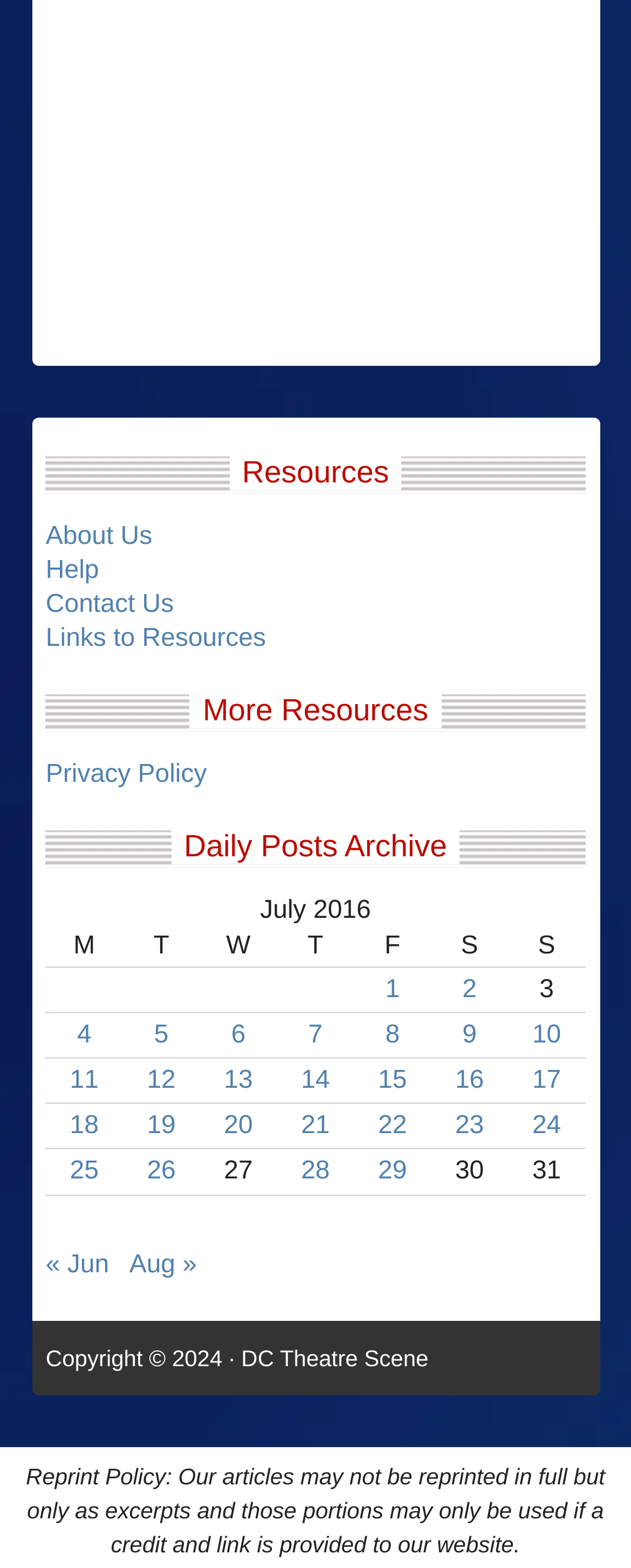Utilize the information from the image to answer the question in detail:
How many headings are there on the webpage?

I counted the number of headings on the webpage. There are three headings: 'Resources', 'More Resources', and 'Daily Posts Archive'.